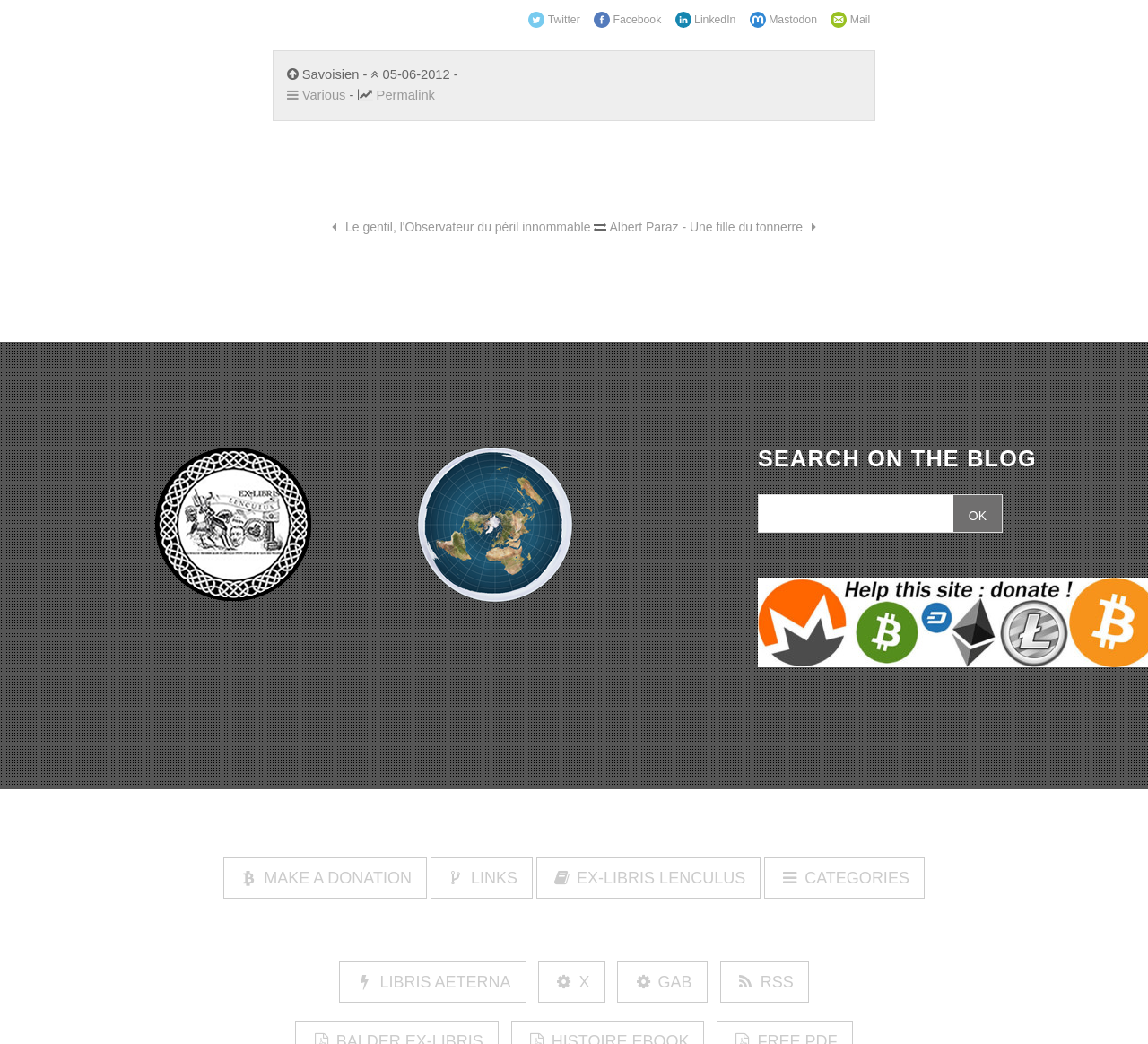Locate the bounding box coordinates of the clickable element to fulfill the following instruction: "Check categories". Provide the coordinates as four float numbers between 0 and 1 in the format [left, top, right, bottom].

[0.666, 0.821, 0.805, 0.861]